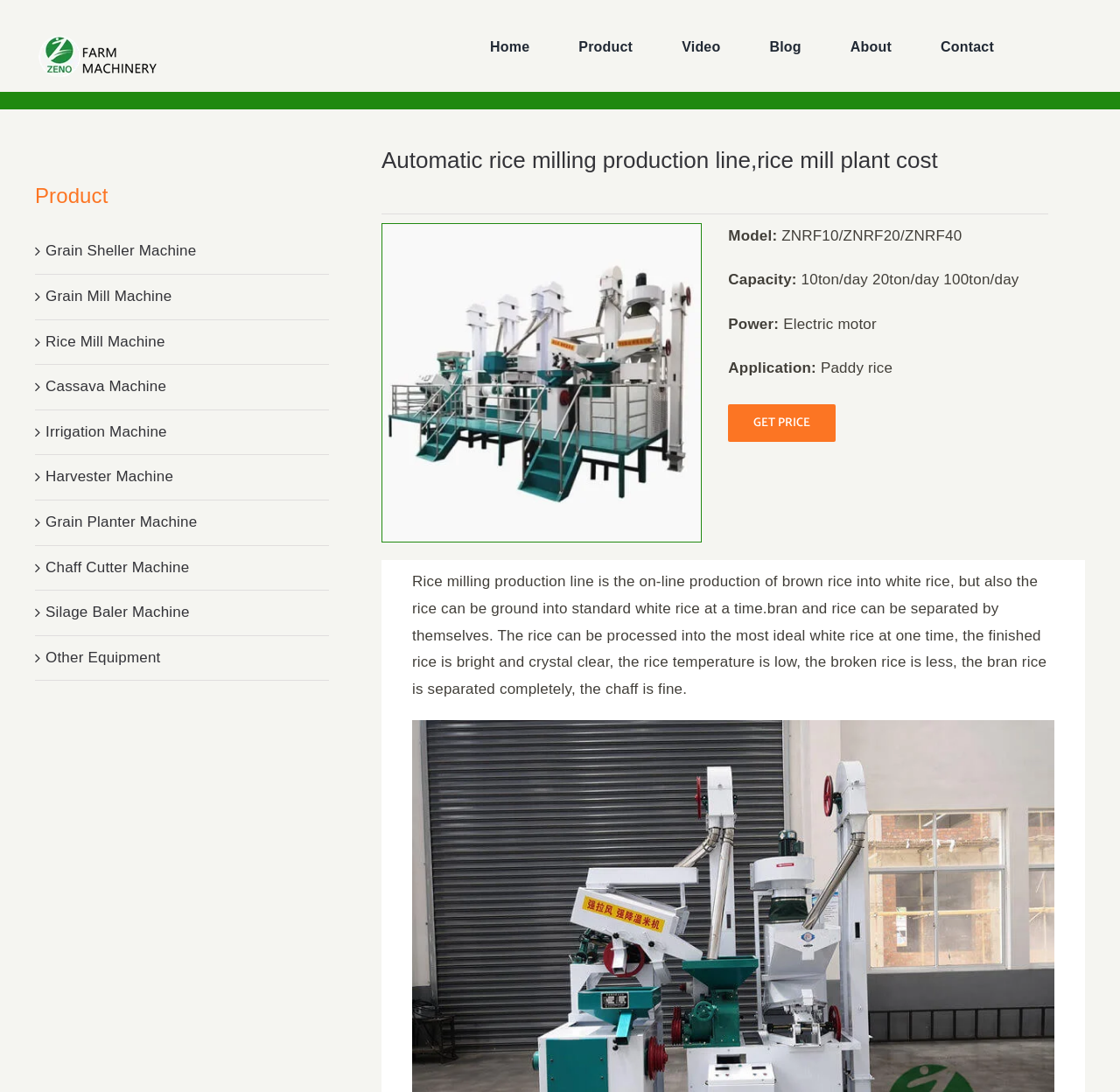Can you pinpoint the bounding box coordinates for the clickable element required for this instruction: "Click the 'Home' link"? The coordinates should be four float numbers between 0 and 1, i.e., [left, top, right, bottom].

[0.43, 0.025, 0.481, 0.063]